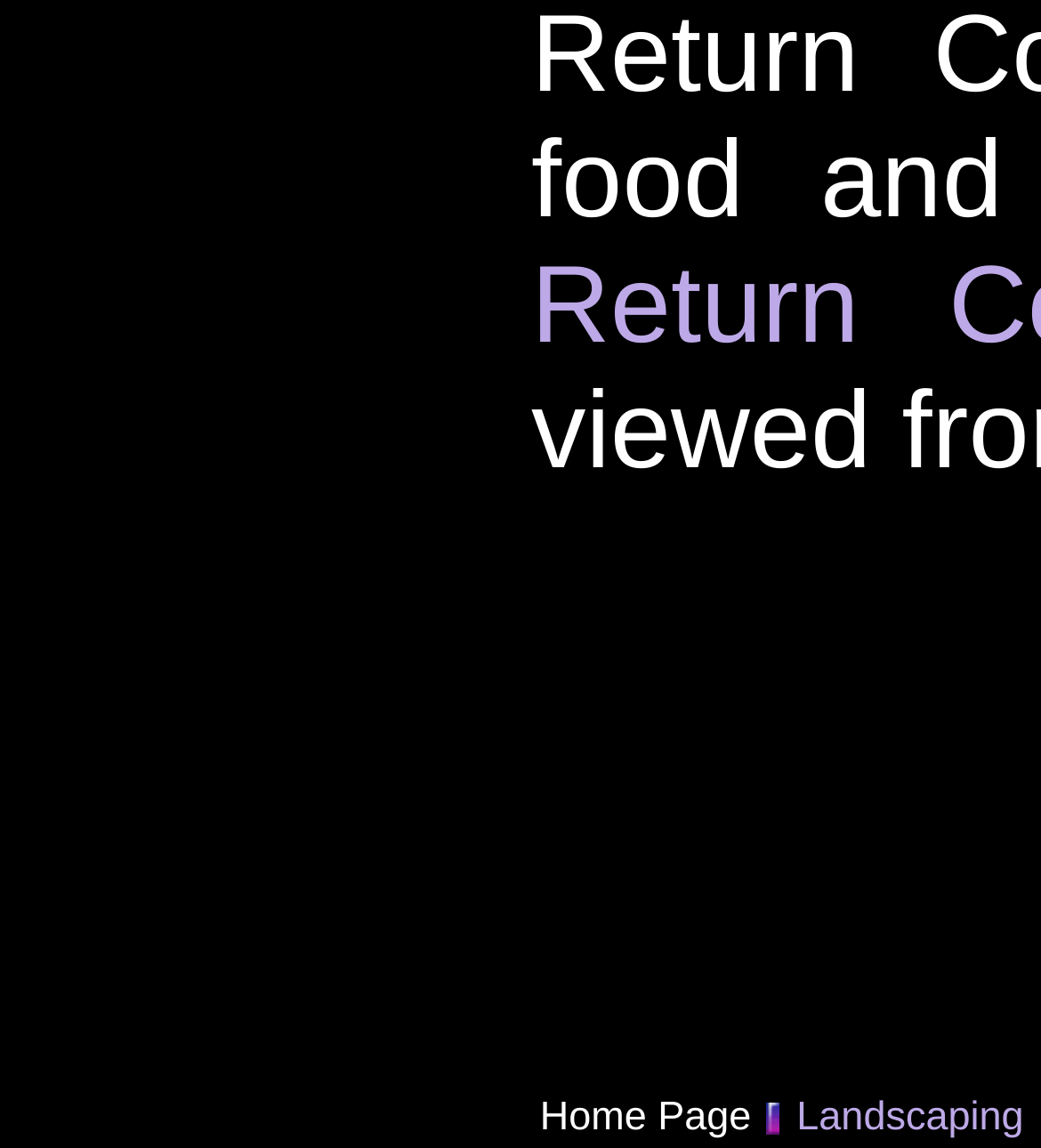Please respond in a single word or phrase: 
What is the text on the second cell of the top row?

Home Page